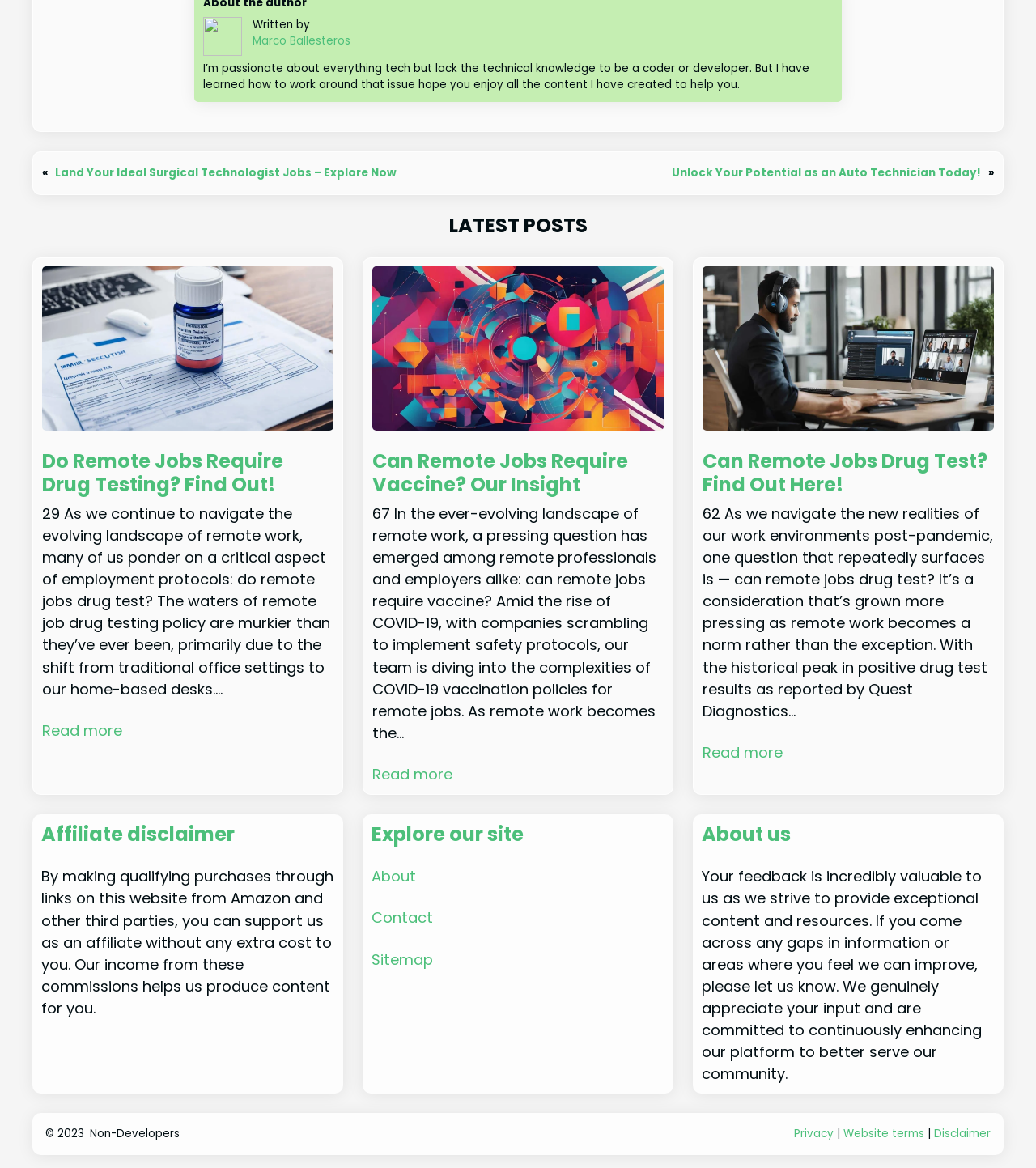What is the author's profession?
Refer to the screenshot and respond with a concise word or phrase.

Non-technical